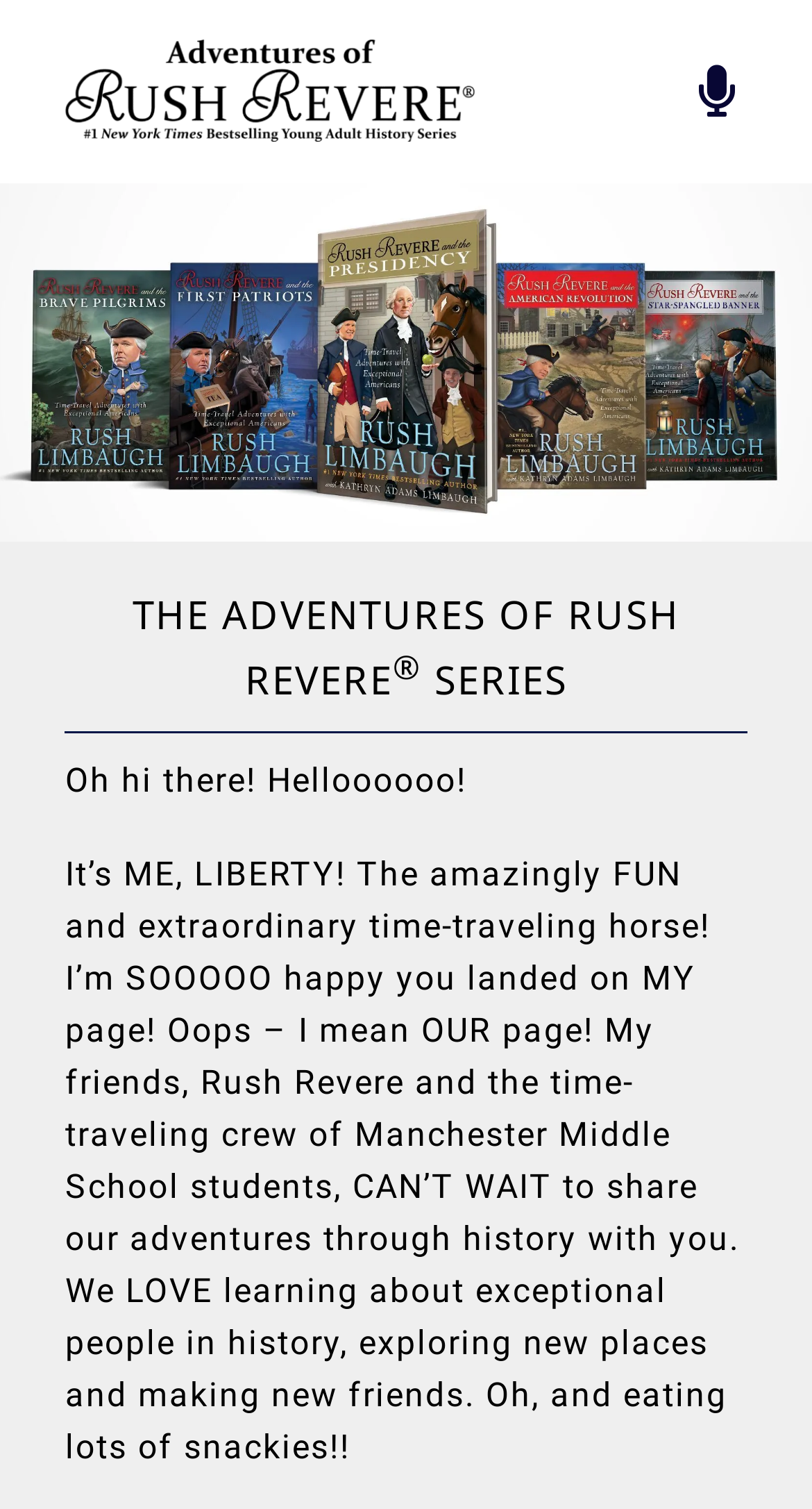Please provide the bounding box coordinates for the element that needs to be clicked to perform the instruction: "Contact Rush Revere". The coordinates must consist of four float numbers between 0 and 1, formatted as [left, top, right, bottom].

[0.466, 0.49, 0.966, 0.54]